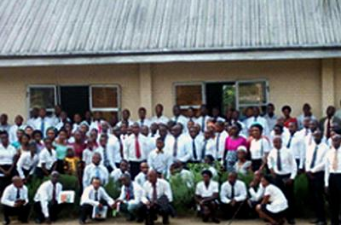Detail every significant feature and component of the image.

The image captures a large group of participants gathered outdoors after a meeting, likely associated with a church or community event. They are dressed in formal attire, with many men wearing white shirts and ties, while women showcase a variety of dresses, some with colorful patterns. The backdrop features a simple building with a metal roof and windows that suggest the setting is in a warm, tropical location. This gathering appears to symbolize unity and collaboration among the attendees, highlighting their commitment to the discussions held during the meeting. The event, part of a workshop or seminar, aimed to foster planning and effective use of time throughout the year 2018, as indicated by the context of the event.